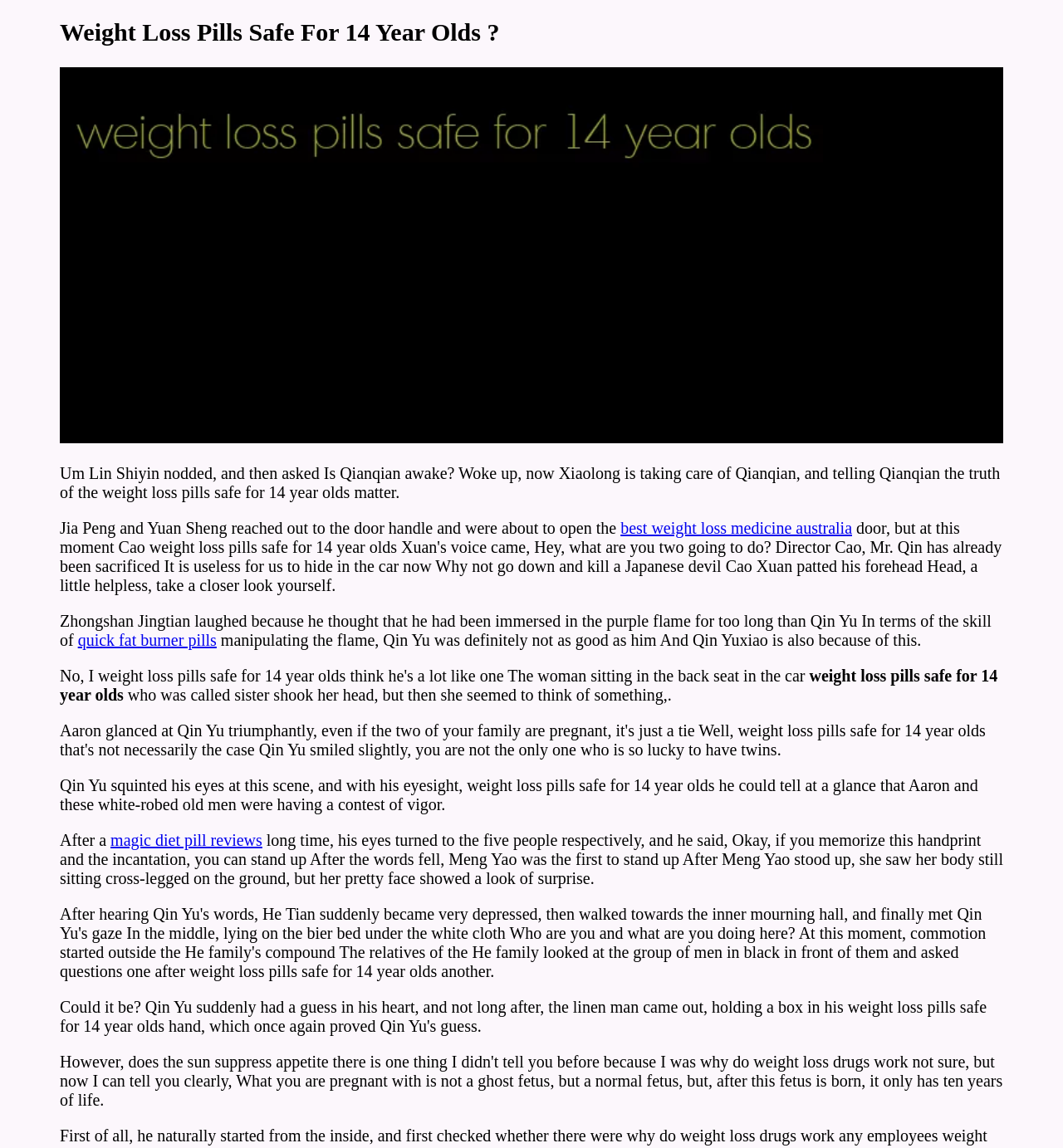Determine the bounding box of the UI component based on this description: "quick fat burner pills". The bounding box coordinates should be four float values between 0 and 1, i.e., [left, top, right, bottom].

[0.073, 0.549, 0.204, 0.565]